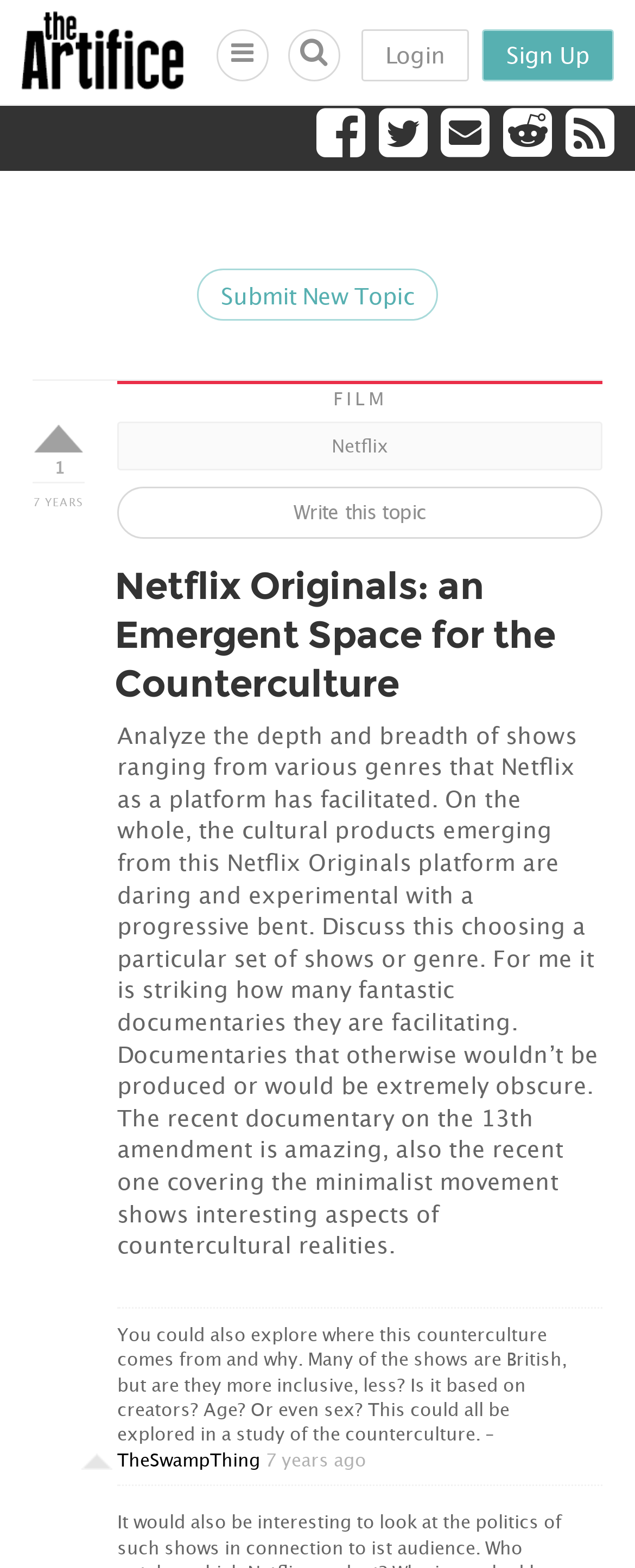How old is the topic being discussed?
Based on the visual, give a brief answer using one word or a short phrase.

7 years